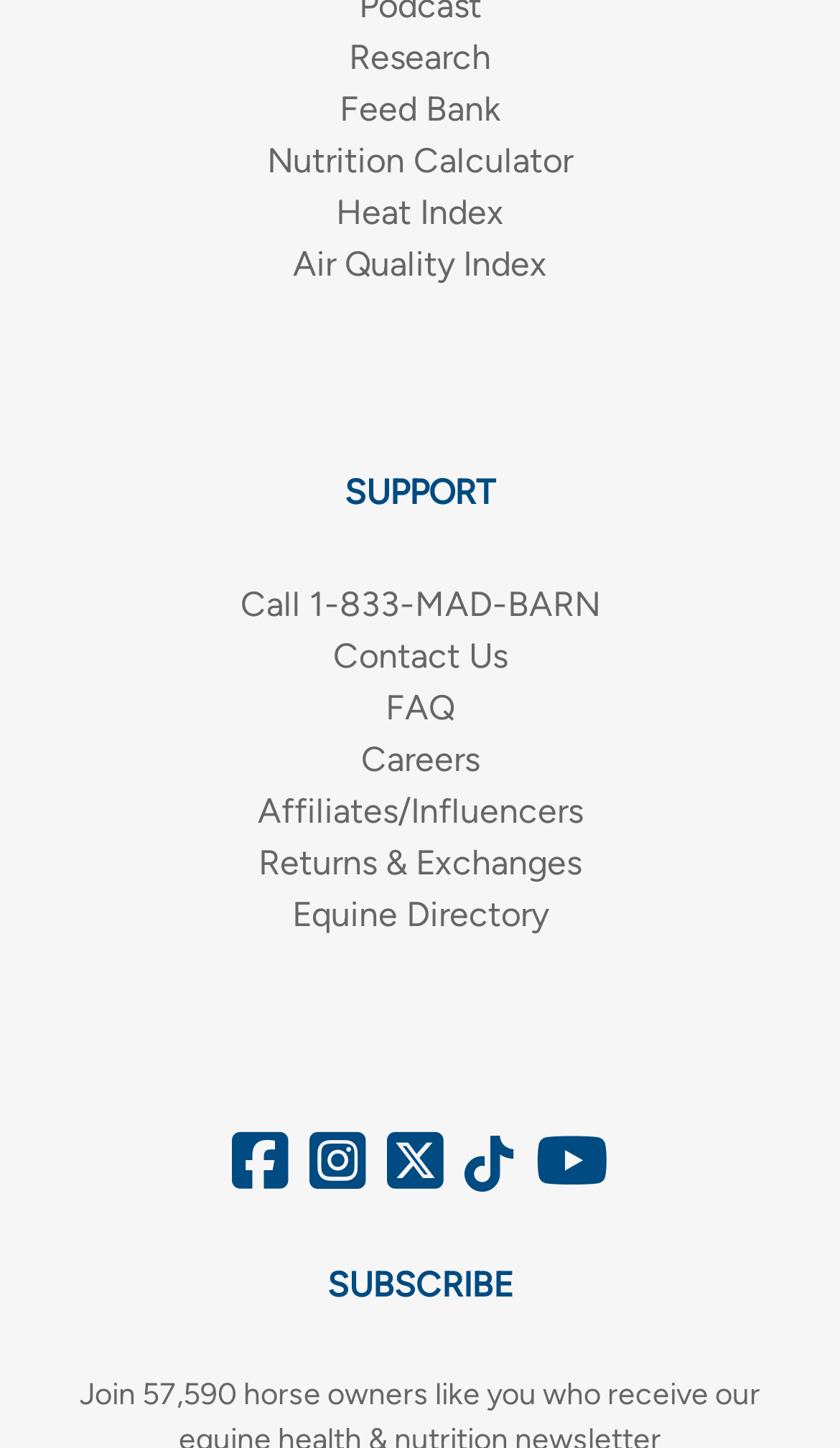Identify the bounding box coordinates of the area that should be clicked in order to complete the given instruction: "Access Nutrition Calculator". The bounding box coordinates should be four float numbers between 0 and 1, i.e., [left, top, right, bottom].

[0.077, 0.094, 0.923, 0.13]